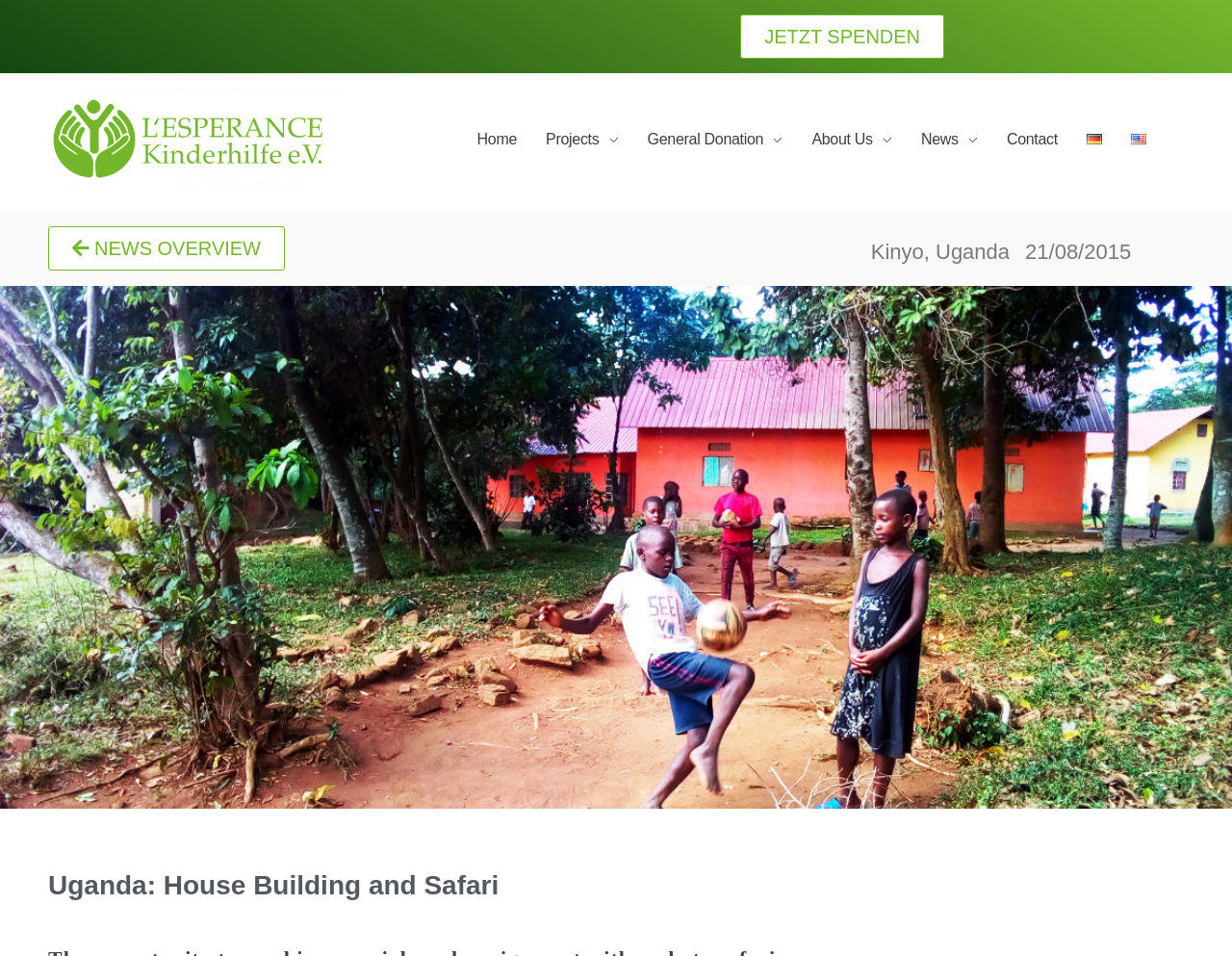Locate the bounding box of the user interface element based on this description: "Meditations".

None